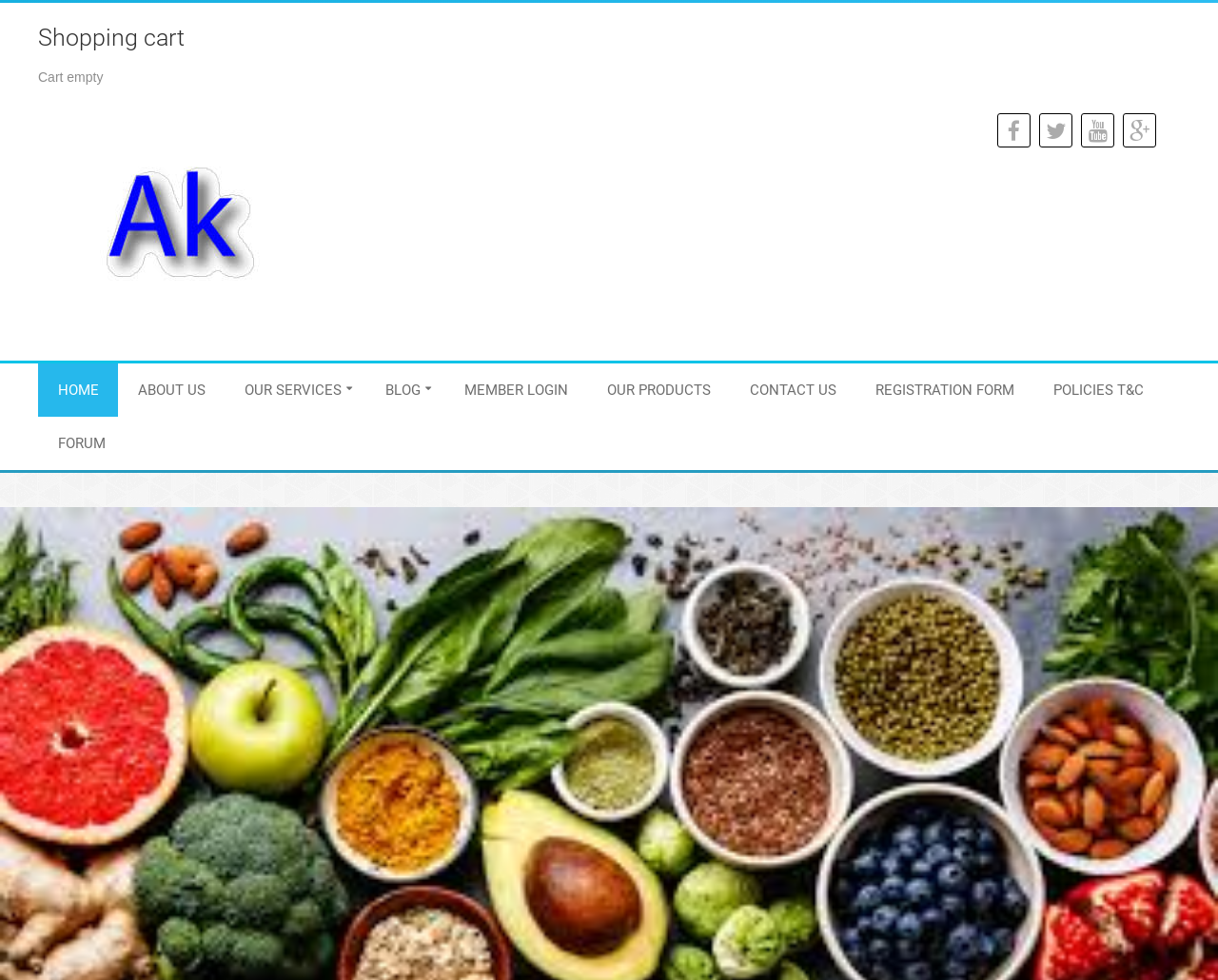Please predict the bounding box coordinates of the element's region where a click is necessary to complete the following instruction: "View shopping cart". The coordinates should be represented by four float numbers between 0 and 1, i.e., [left, top, right, bottom].

[0.031, 0.019, 0.969, 0.058]